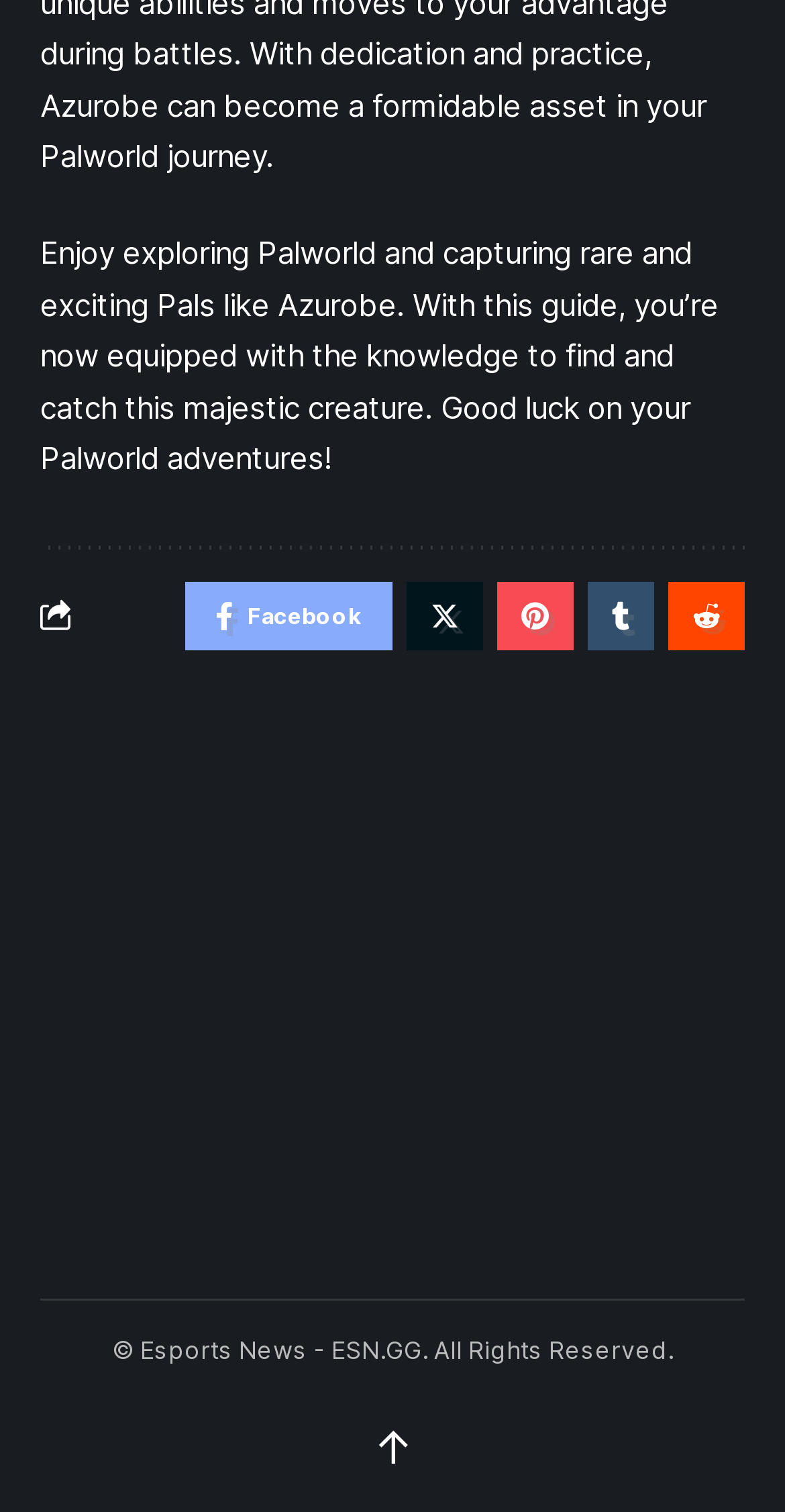Use a single word or phrase to answer the question:
What is the purpose of the guide according to the text?

To find and catch Azurobe